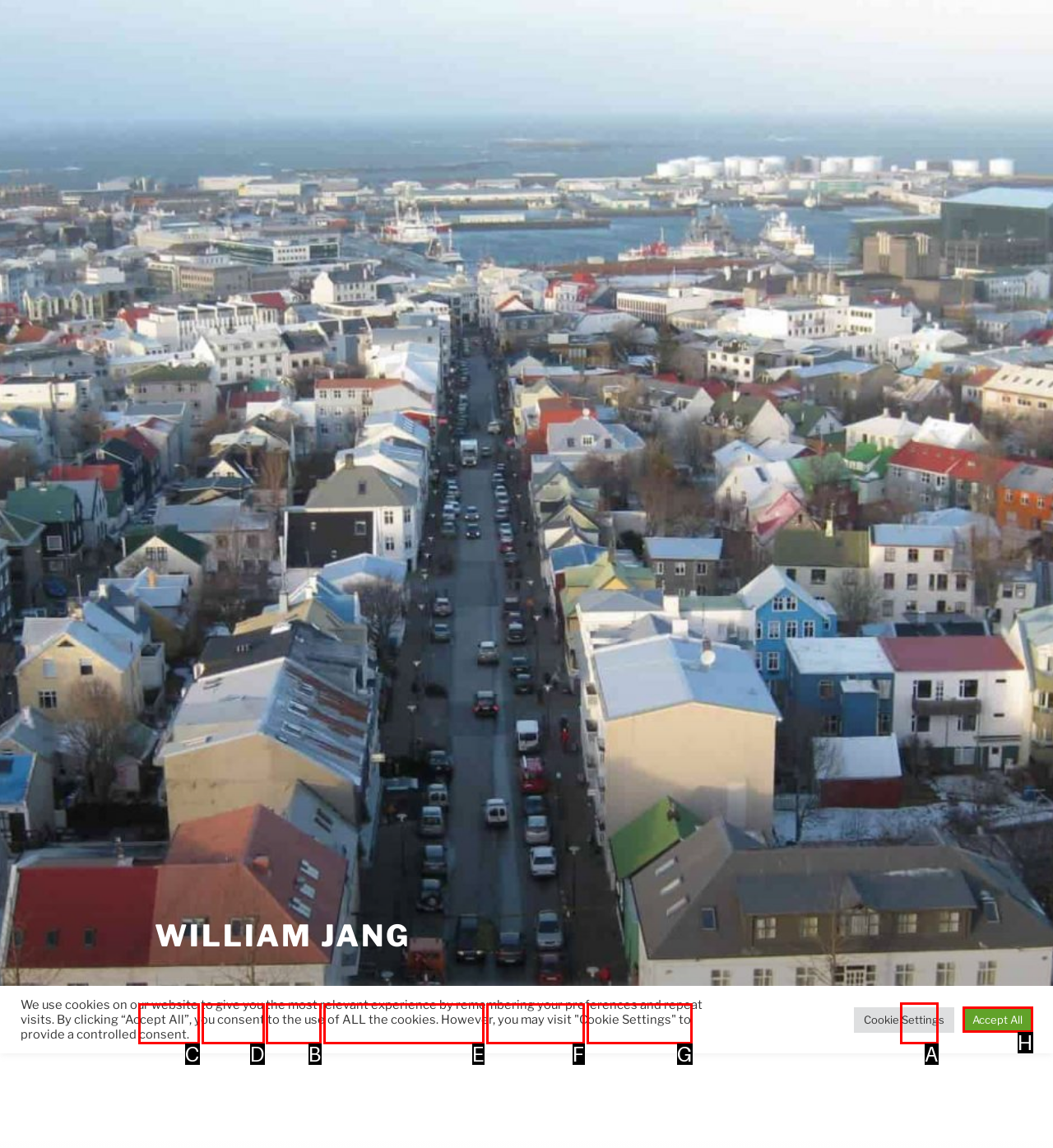Determine the correct UI element to click for this instruction: View the Blog. Respond with the letter of the chosen element.

B